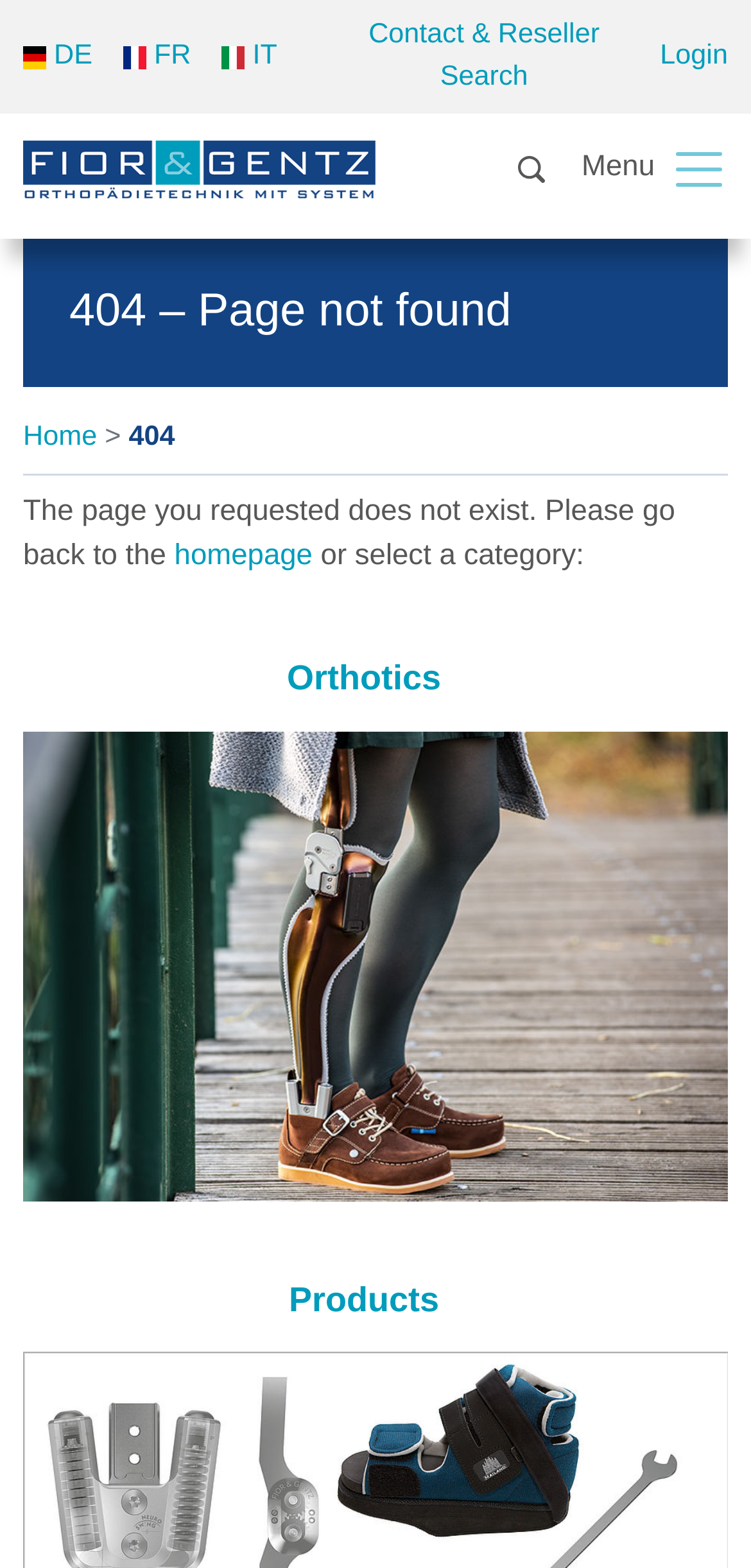Using the provided description: "DE", find the bounding box coordinates of the corresponding UI element. The output should be four float numbers between 0 and 1, in the format [left, top, right, bottom].

[0.031, 0.018, 0.164, 0.055]